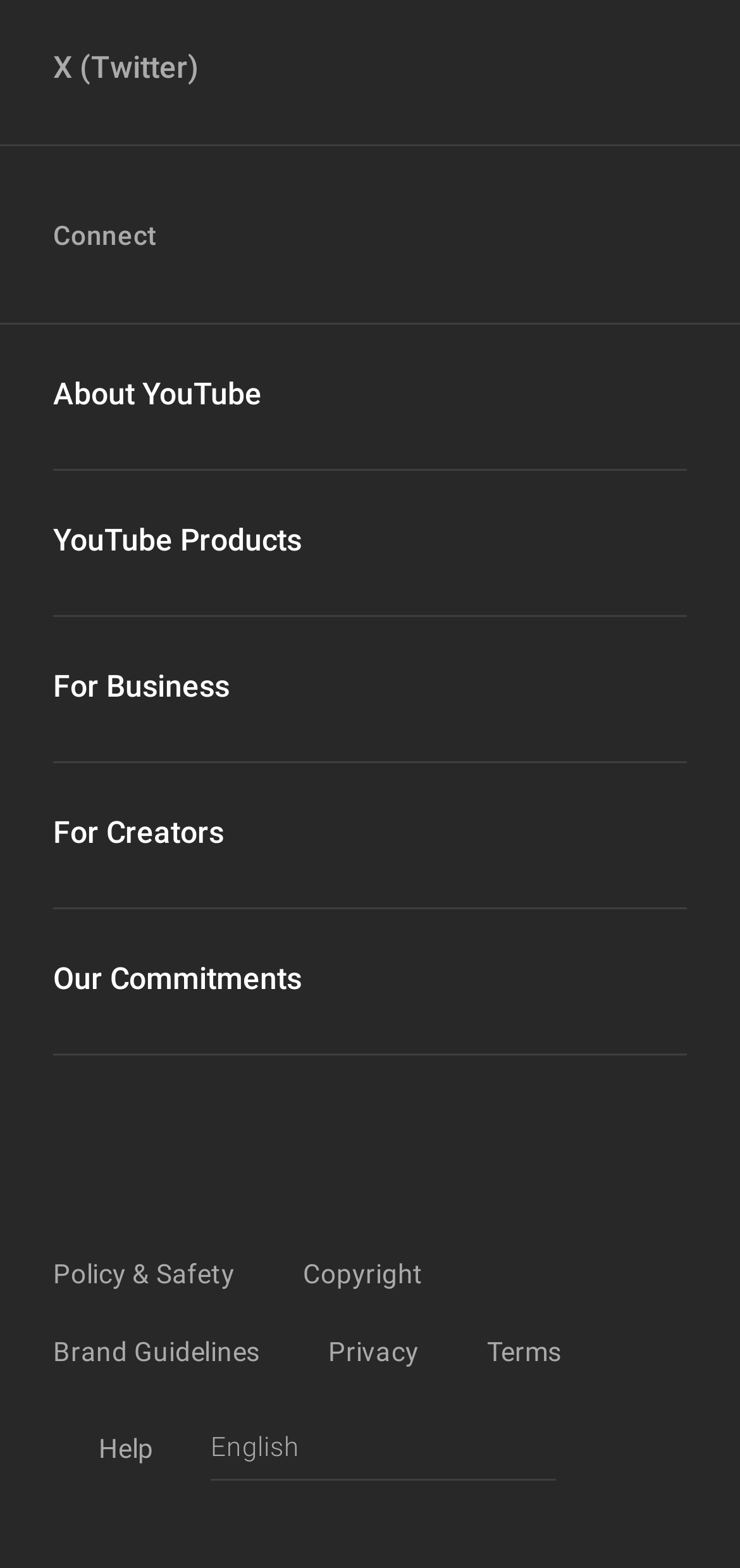Refer to the image and offer a detailed explanation in response to the question: How many links are available in the bottom section?

I counted the number of links in the bottom section, which are 'Policy & Safety', 'Copyright', 'Brand Guidelines', 'Privacy', 'Terms', and 'Help'.